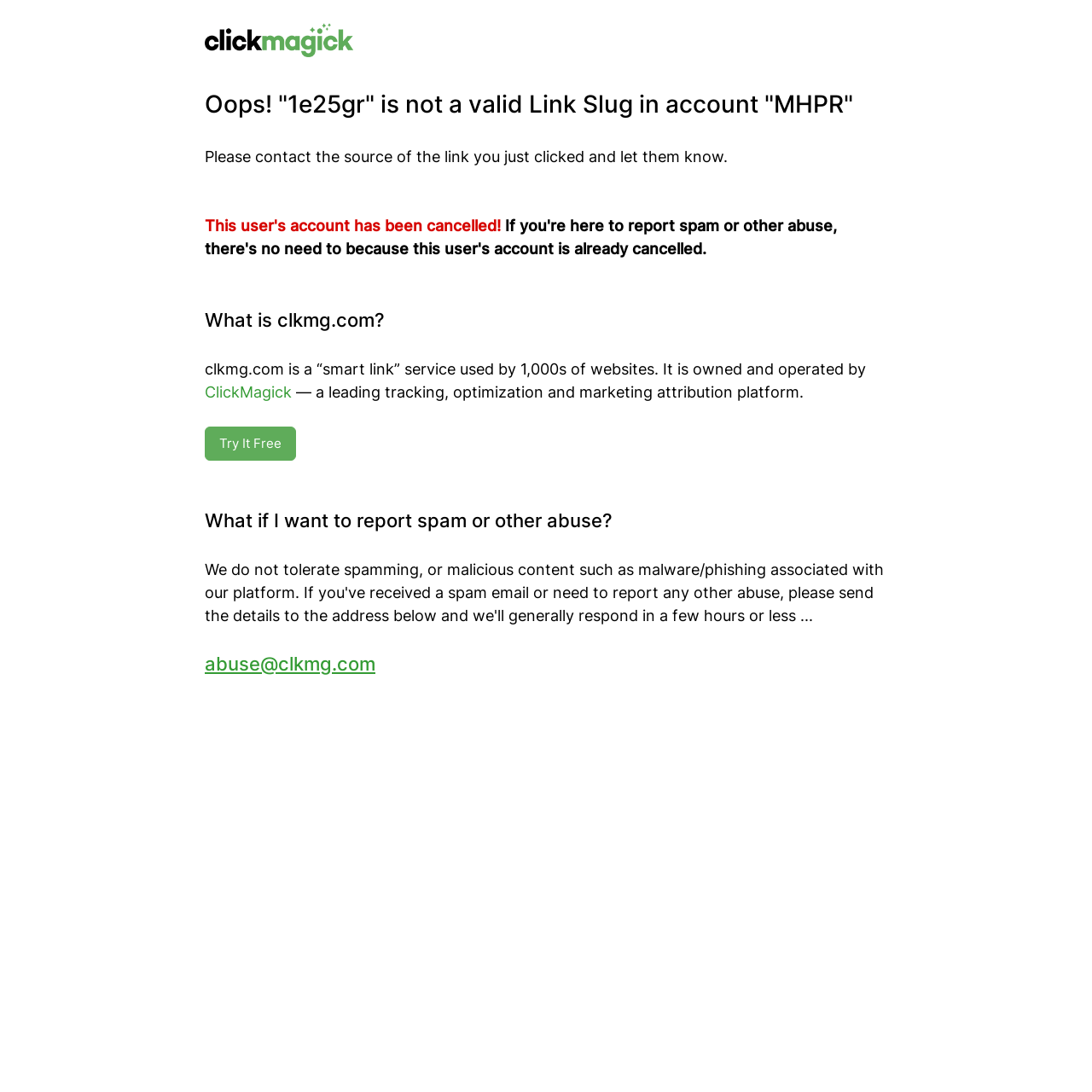Calculate the bounding box coordinates for the UI element based on the following description: "예능무료". Ensure the coordinates are four float numbers between 0 and 1, i.e., [left, top, right, bottom].

None